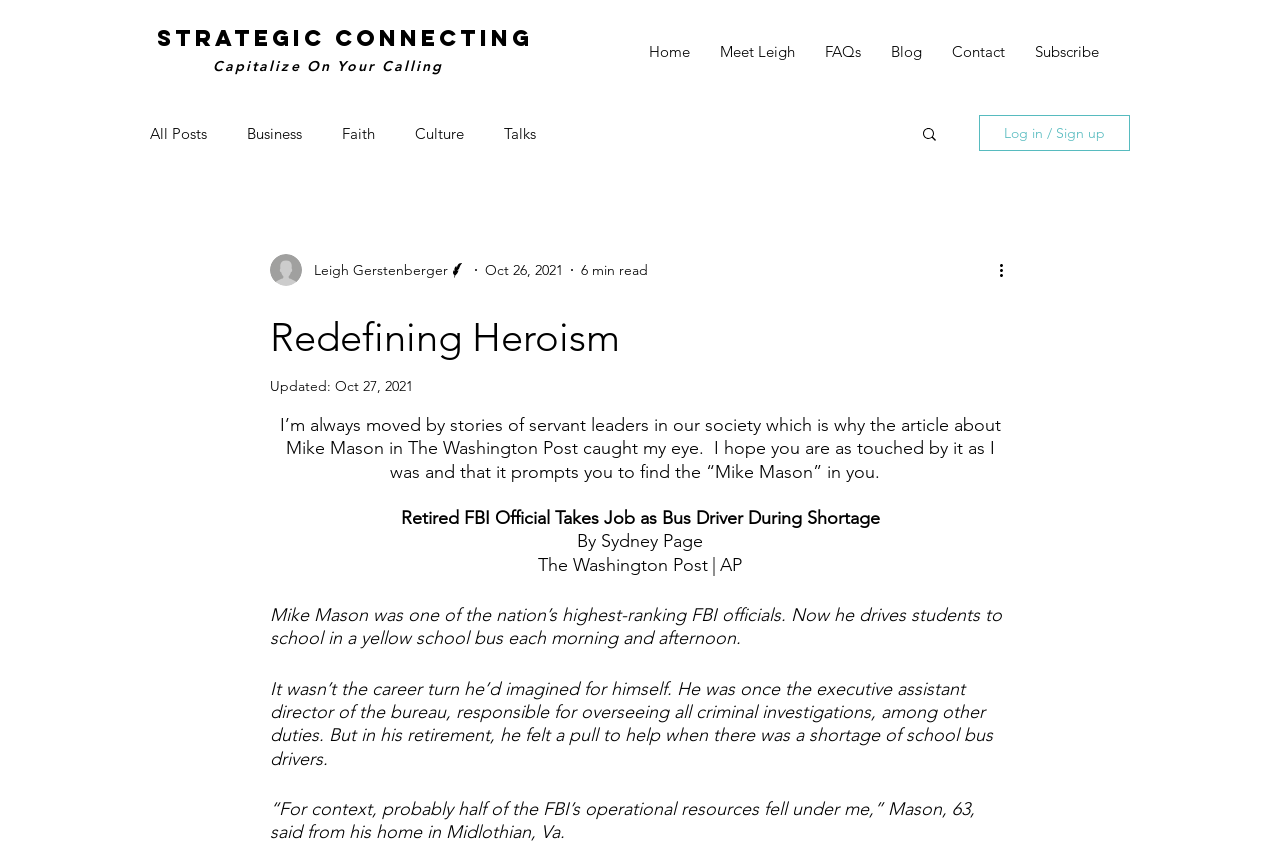Find the bounding box coordinates of the clickable element required to execute the following instruction: "Log in or sign up". Provide the coordinates as four float numbers between 0 and 1, i.e., [left, top, right, bottom].

[0.765, 0.134, 0.883, 0.176]